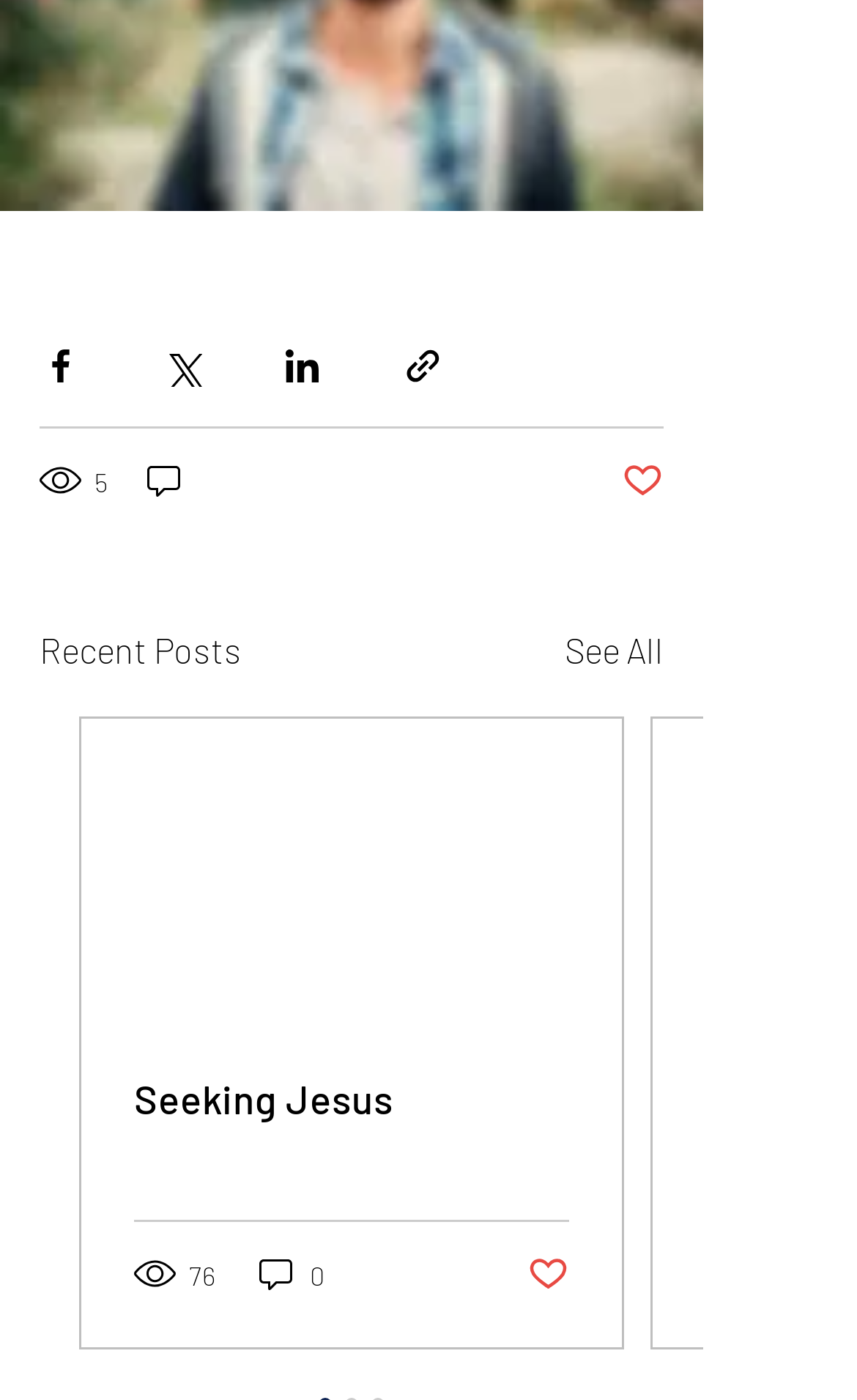Provide a thorough and detailed response to the question by examining the image: 
How many comments are there on the first post?

There are no comments on the first post, which is indicated by the text '0 comments' below the number of views.